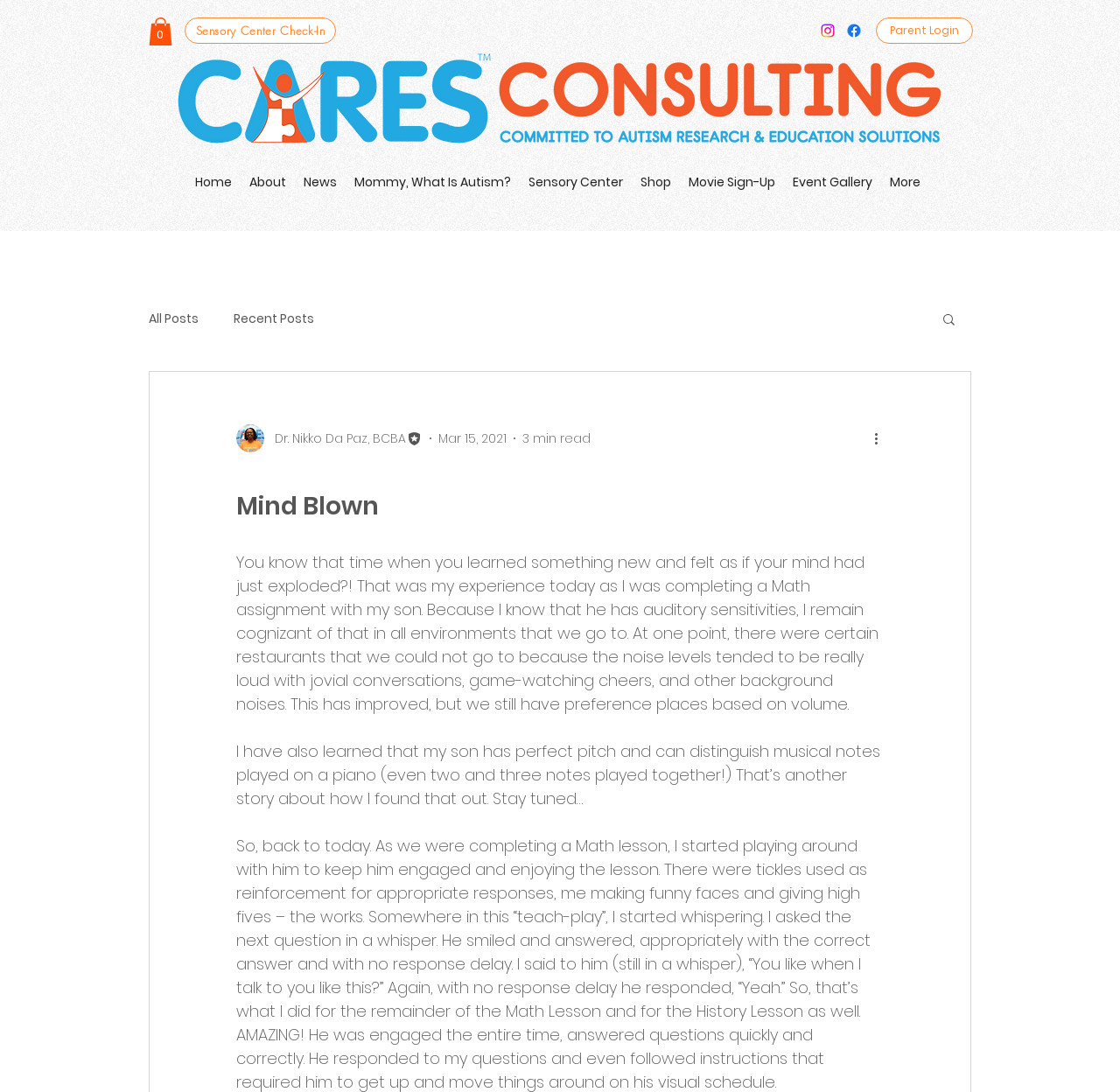Please identify the bounding box coordinates of the region to click in order to complete the given instruction: "Read more about the blog post". The coordinates should be four float numbers between 0 and 1, i.e., [left, top, right, bottom].

[0.211, 0.436, 0.789, 0.484]